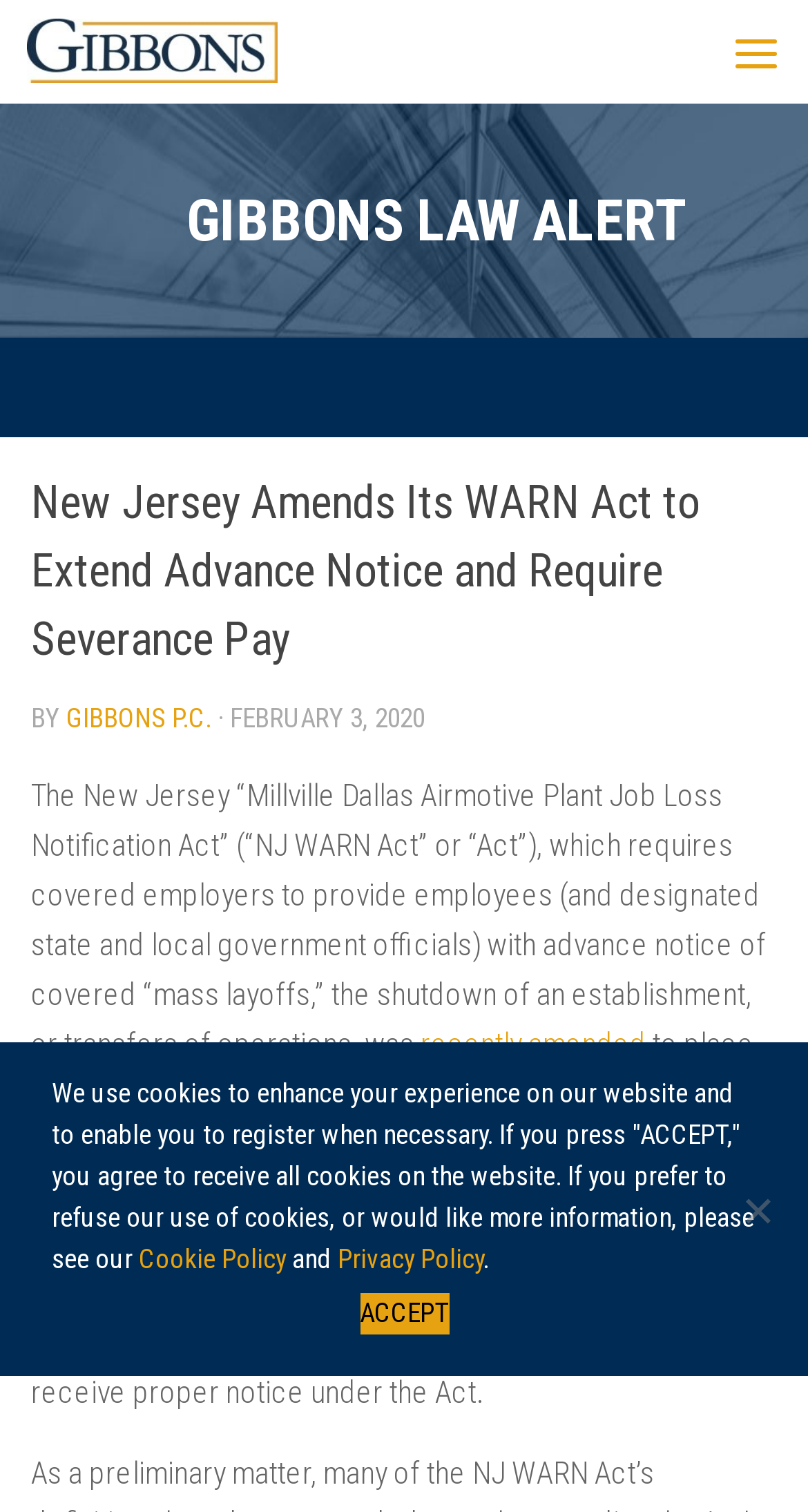Provide the bounding box coordinates for the UI element that is described as: "alt="Parity H2020"".

None